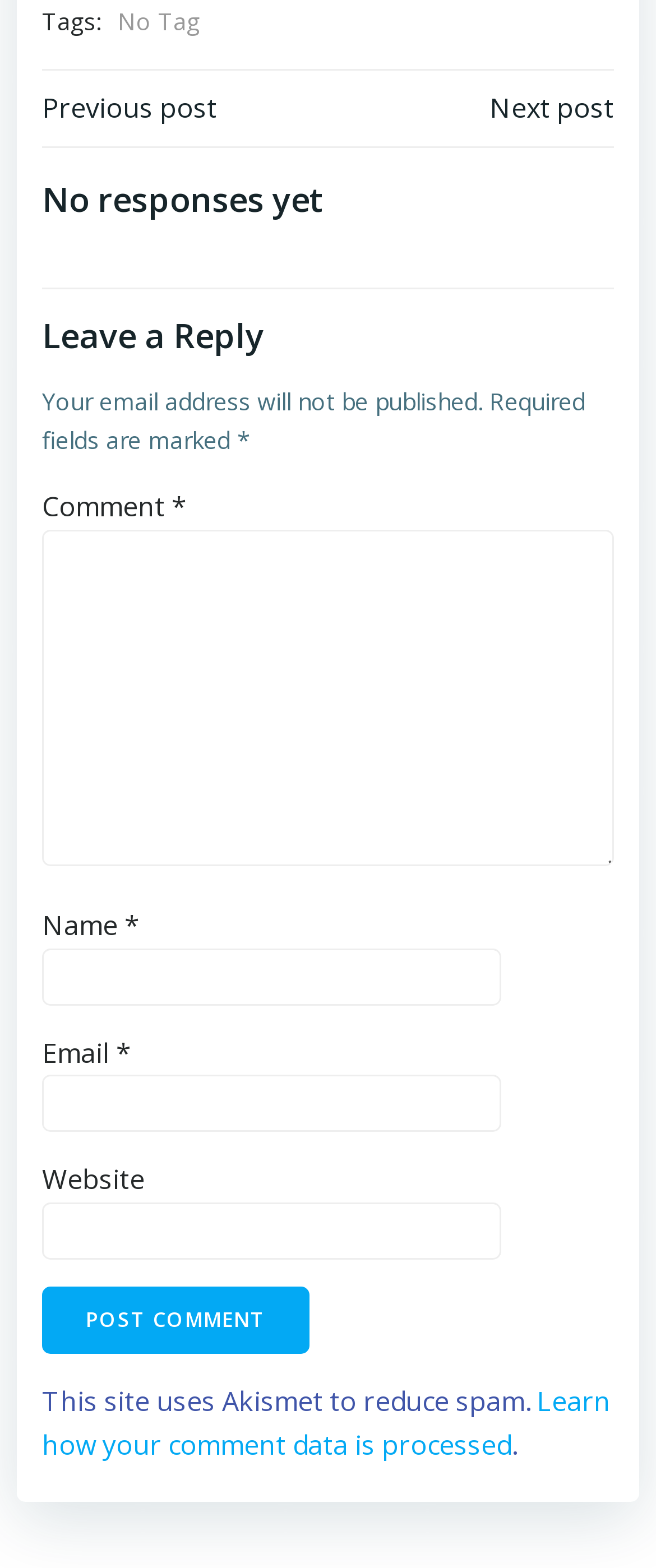Provide the bounding box coordinates of the HTML element described by the text: "Previous post".

[0.064, 0.055, 0.331, 0.081]